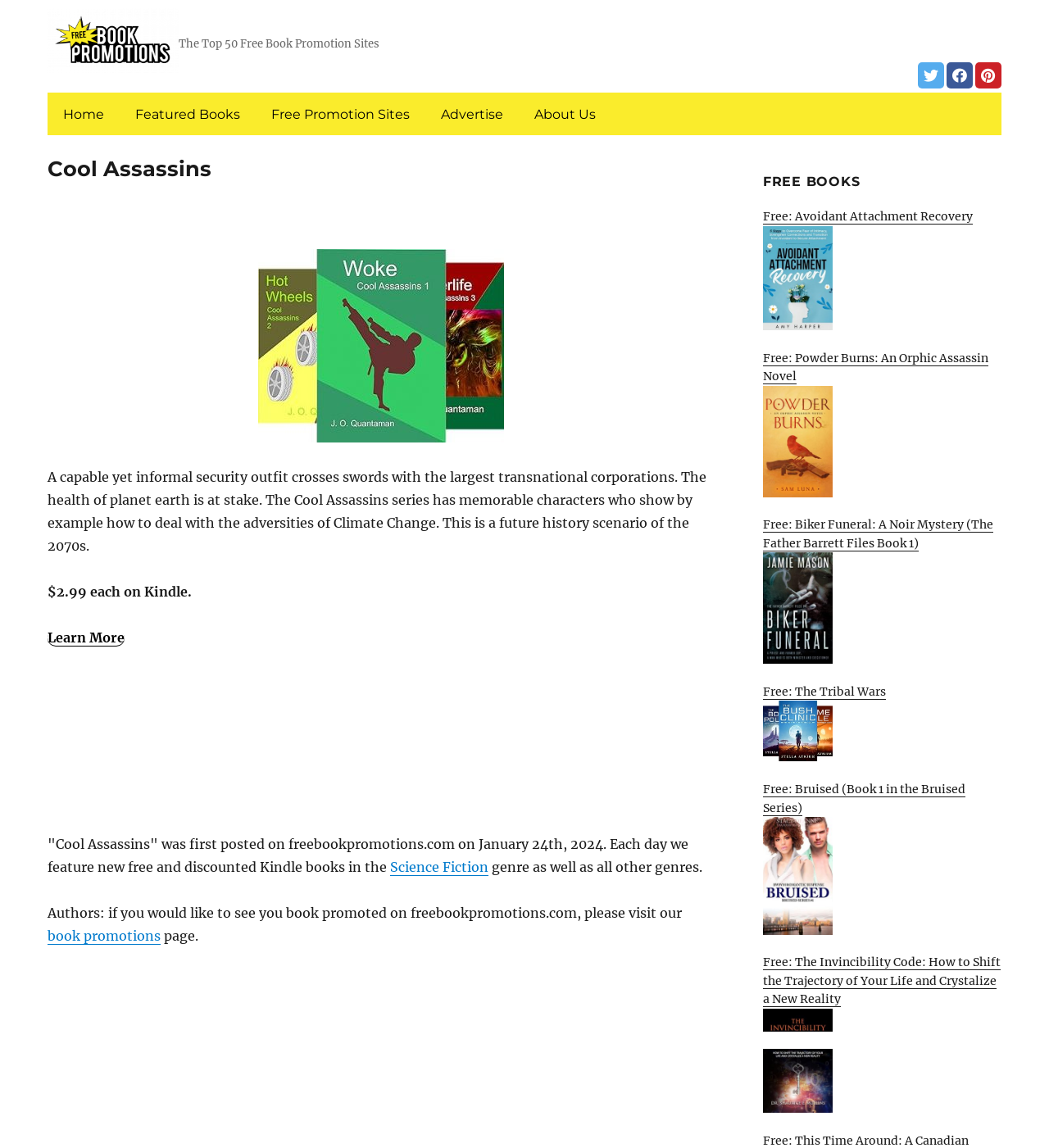Please identify the bounding box coordinates of the element that needs to be clicked to execute the following command: "Select 'Villejuif' location". Provide the bounding box using four float numbers between 0 and 1, formatted as [left, top, right, bottom].

None